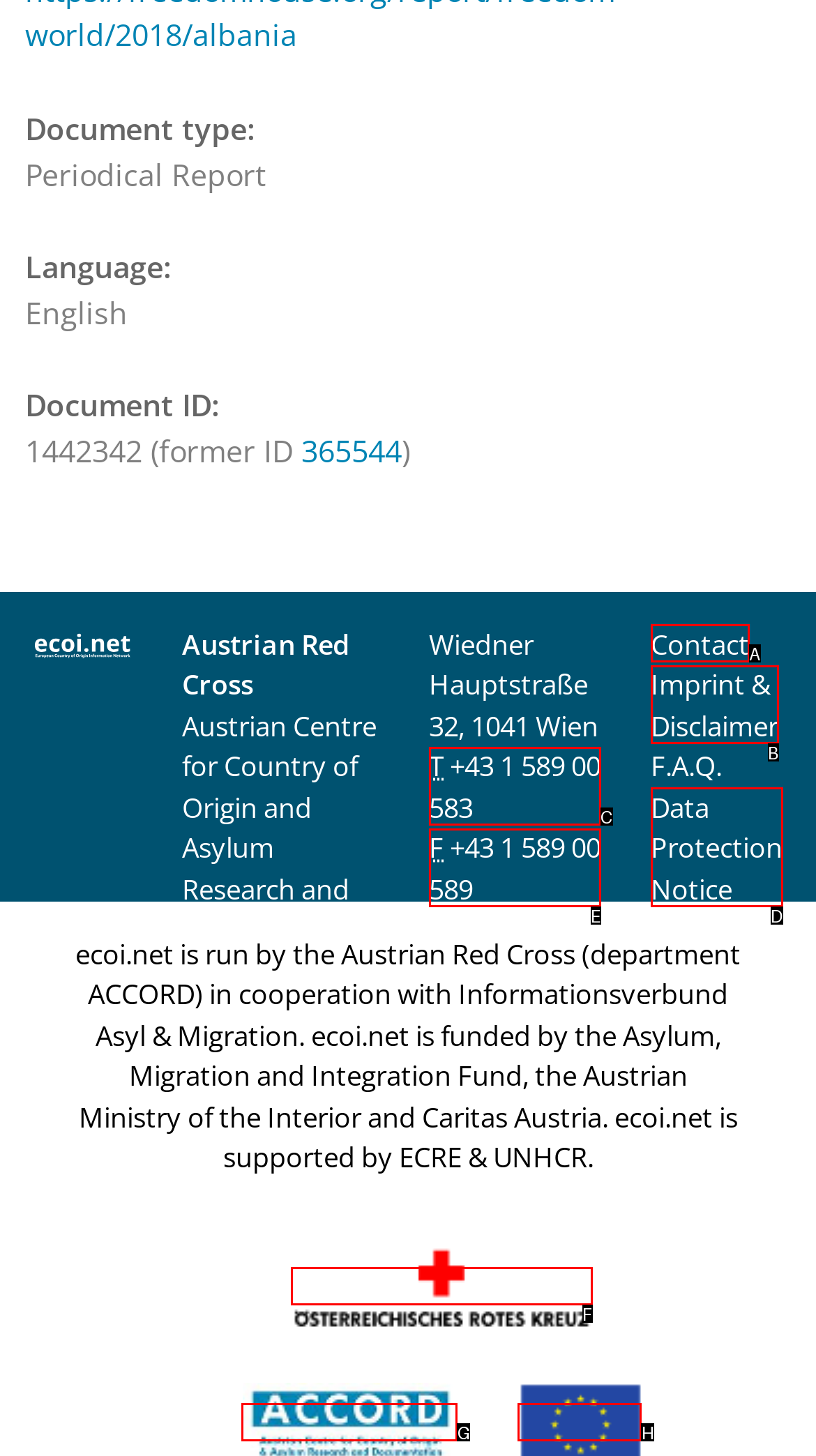From the given choices, determine which HTML element matches the description: +43 1 589 00 589. Reply with the appropriate letter.

E